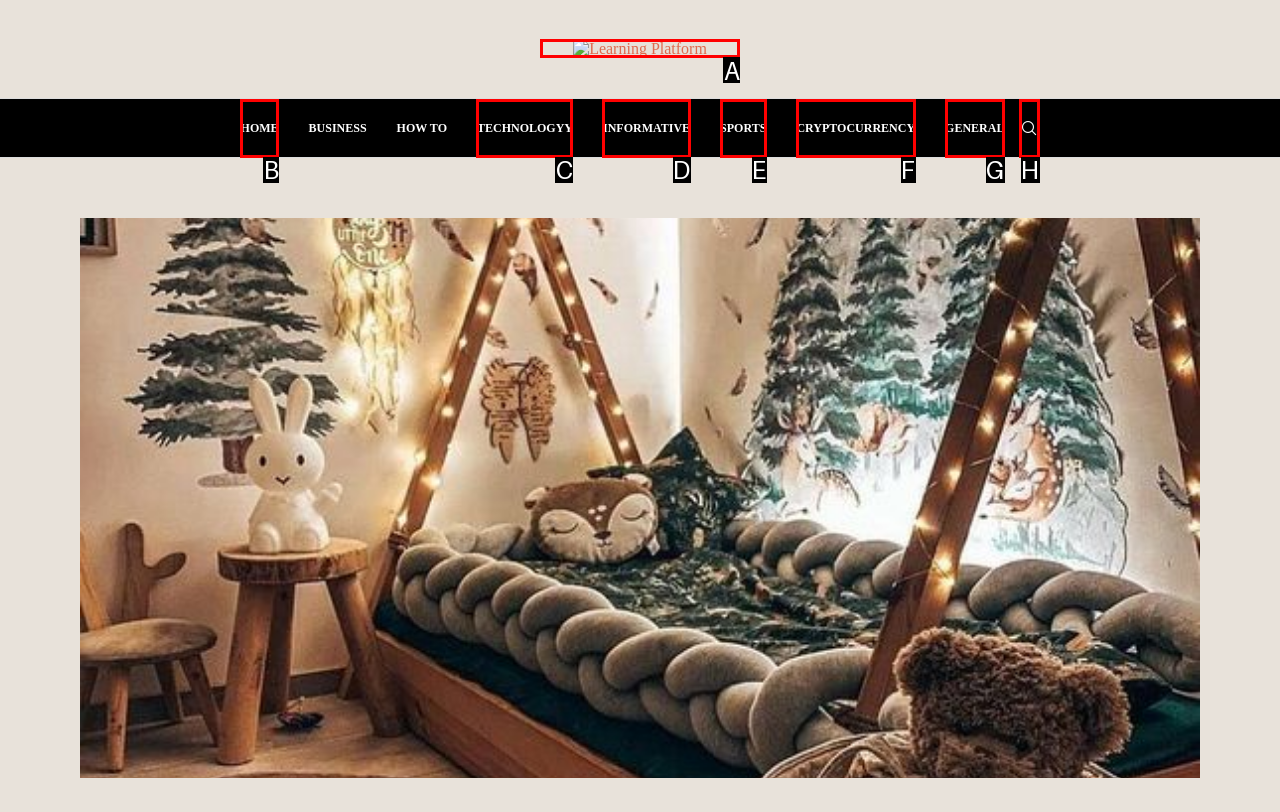Identify the correct UI element to click on to achieve the task: visit learning platform. Provide the letter of the appropriate element directly from the available choices.

A